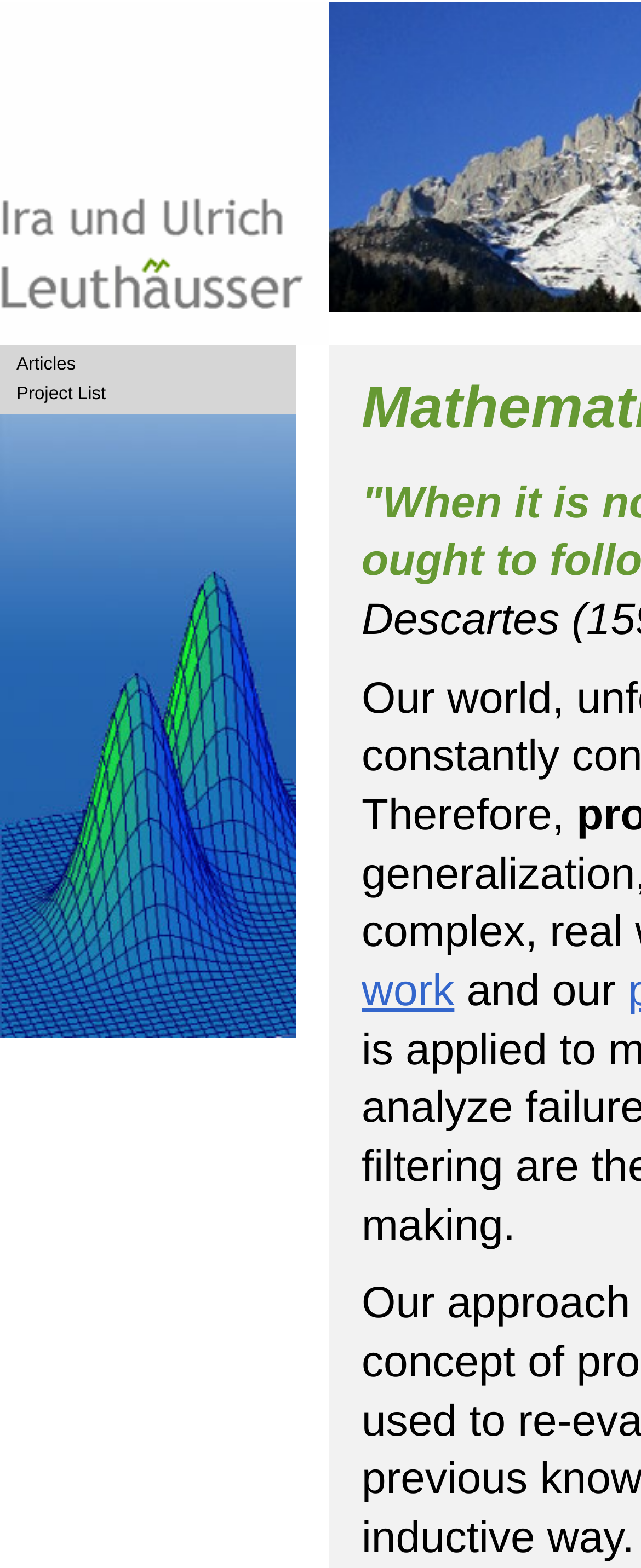Provide the bounding box coordinates of the HTML element this sentence describes: "Project List". The bounding box coordinates consist of four float numbers between 0 and 1, i.e., [left, top, right, bottom].

[0.026, 0.245, 0.165, 0.258]